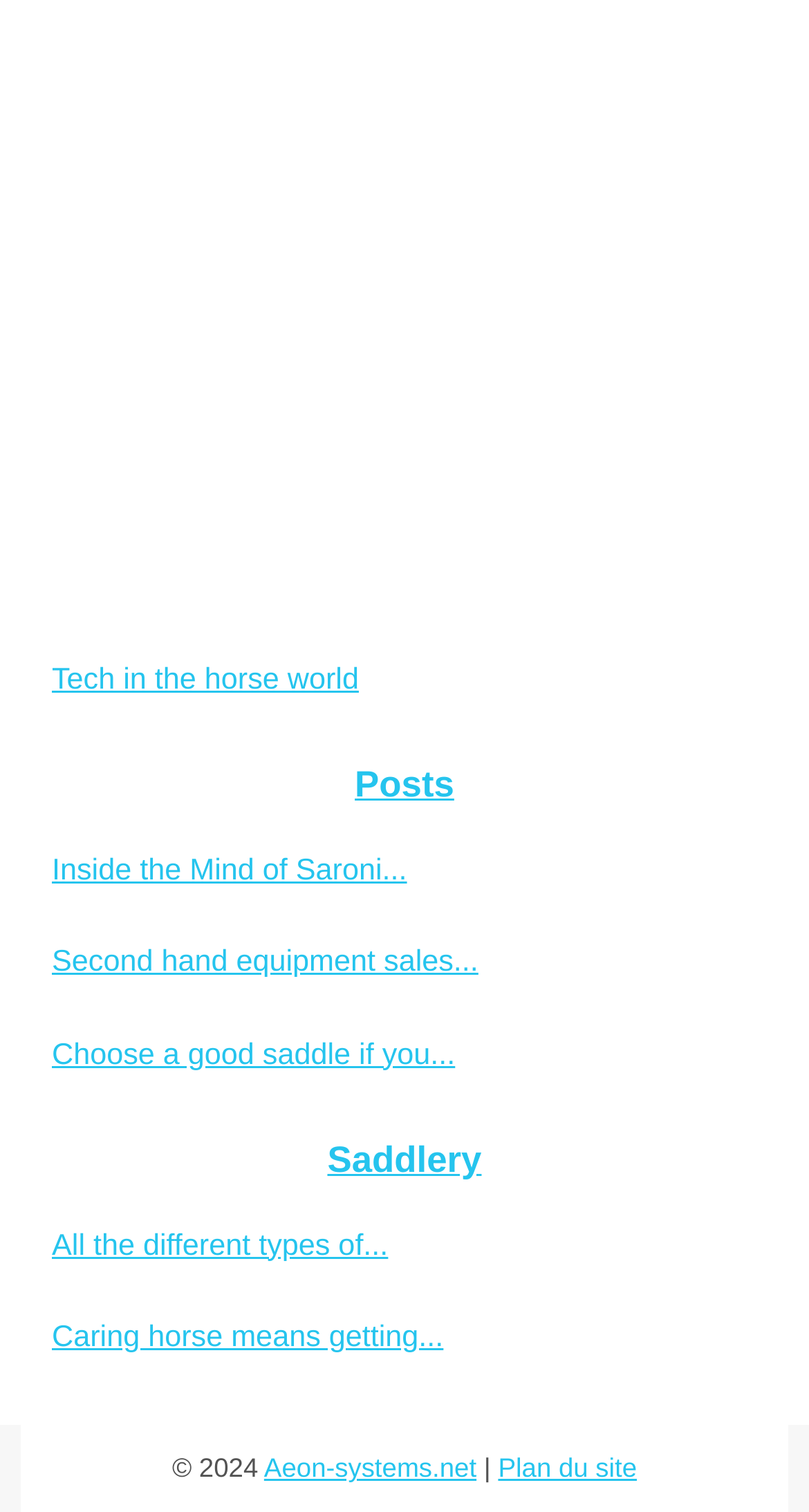Using details from the image, please answer the following question comprehensively:
How many categories are there on the page?

There are two categories on the page, namely 'Posts' and 'Saddlery', which are indicated by the headings 'Posts' and 'Saddlery' respectively.